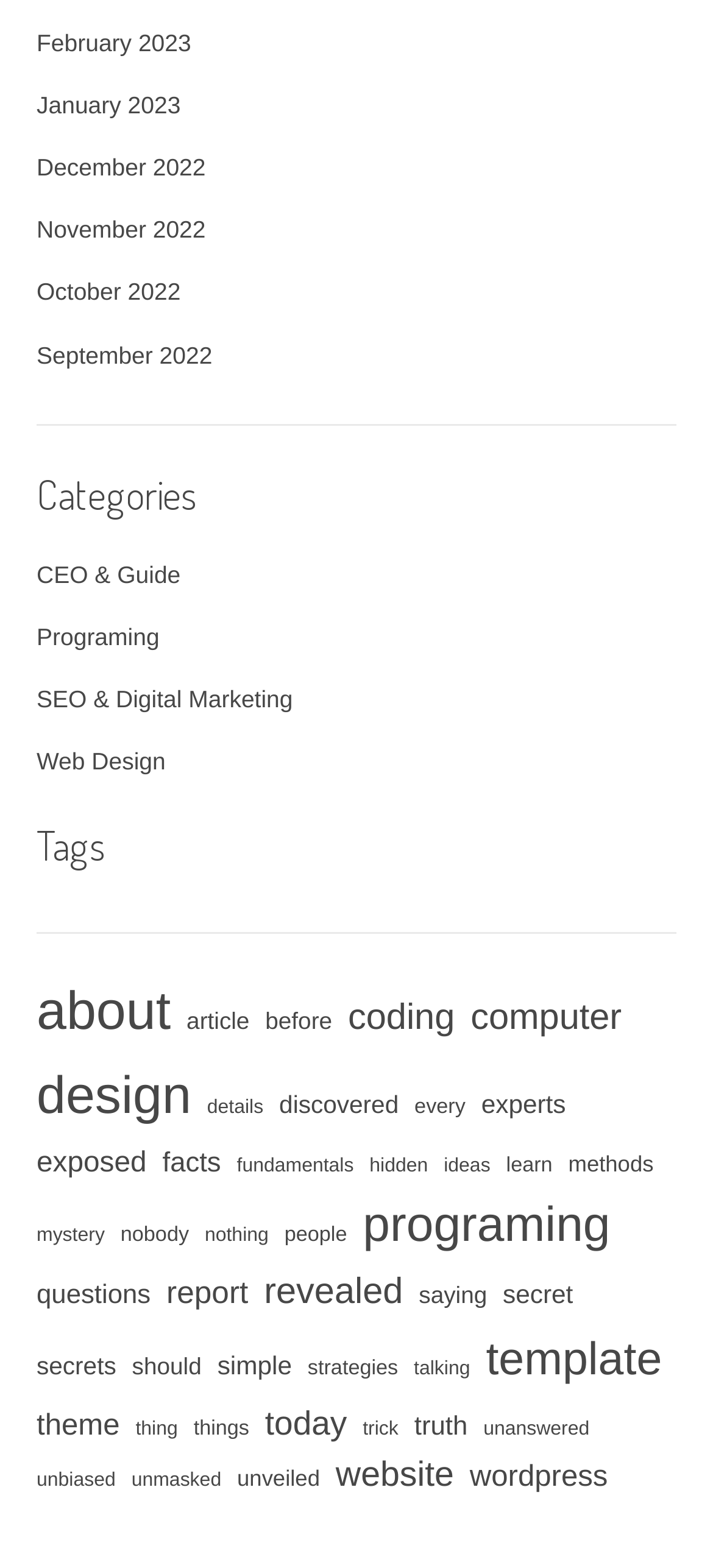Find the bounding box coordinates for the element that must be clicked to complete the instruction: "Explore the CEO & Guide category". The coordinates should be four float numbers between 0 and 1, indicated as [left, top, right, bottom].

[0.051, 0.358, 0.253, 0.375]